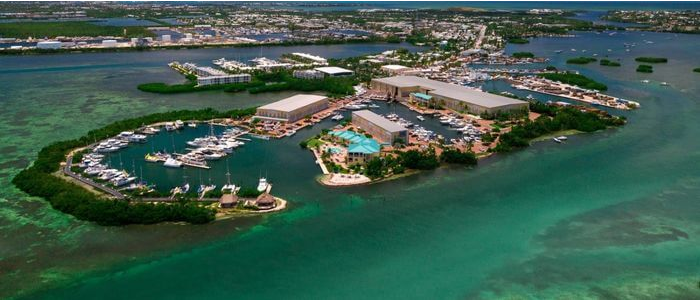Answer briefly with one word or phrase:
What is the purpose of the waterfront establishments?

Water activities